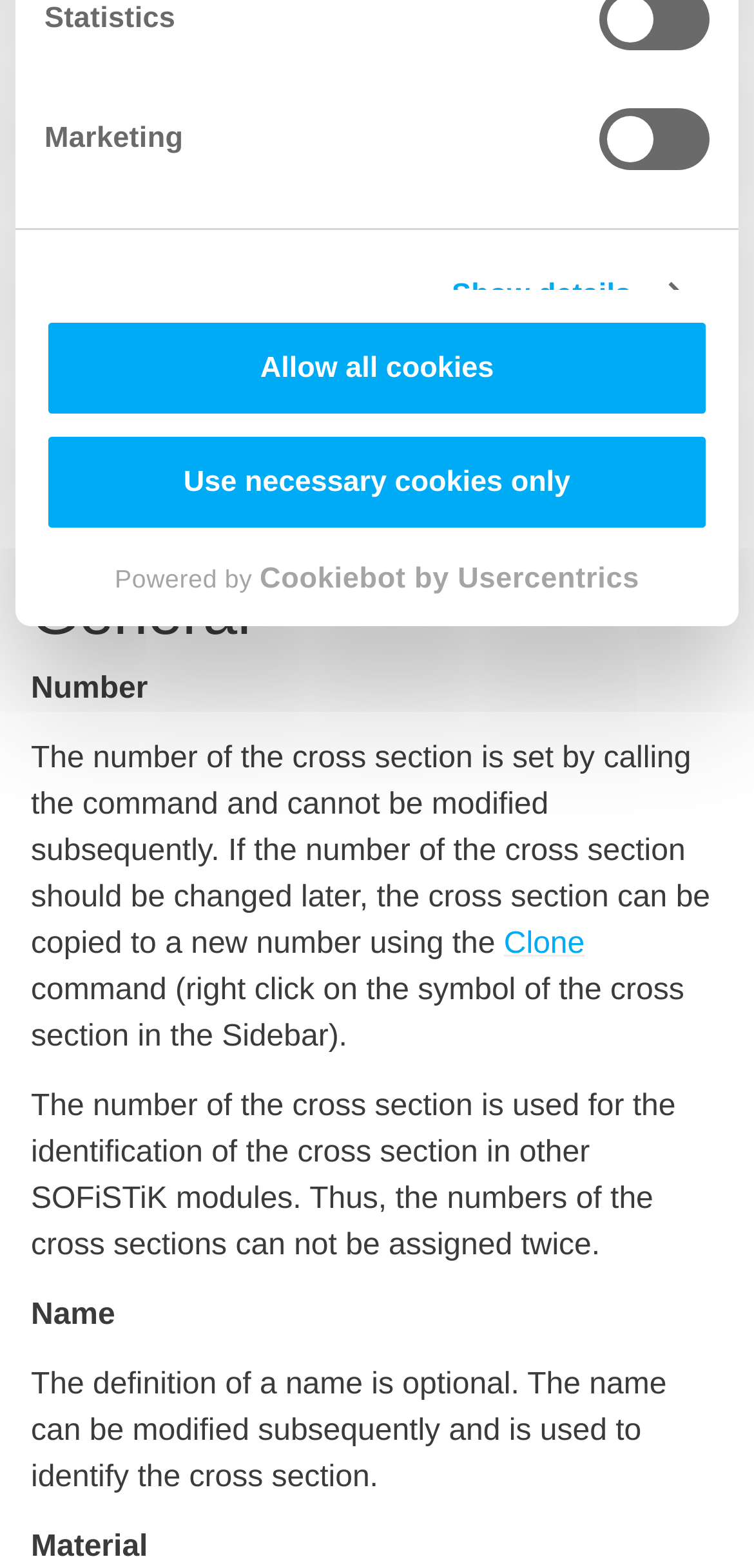Find the bounding box coordinates for the element described here: "Nick's Bees".

None